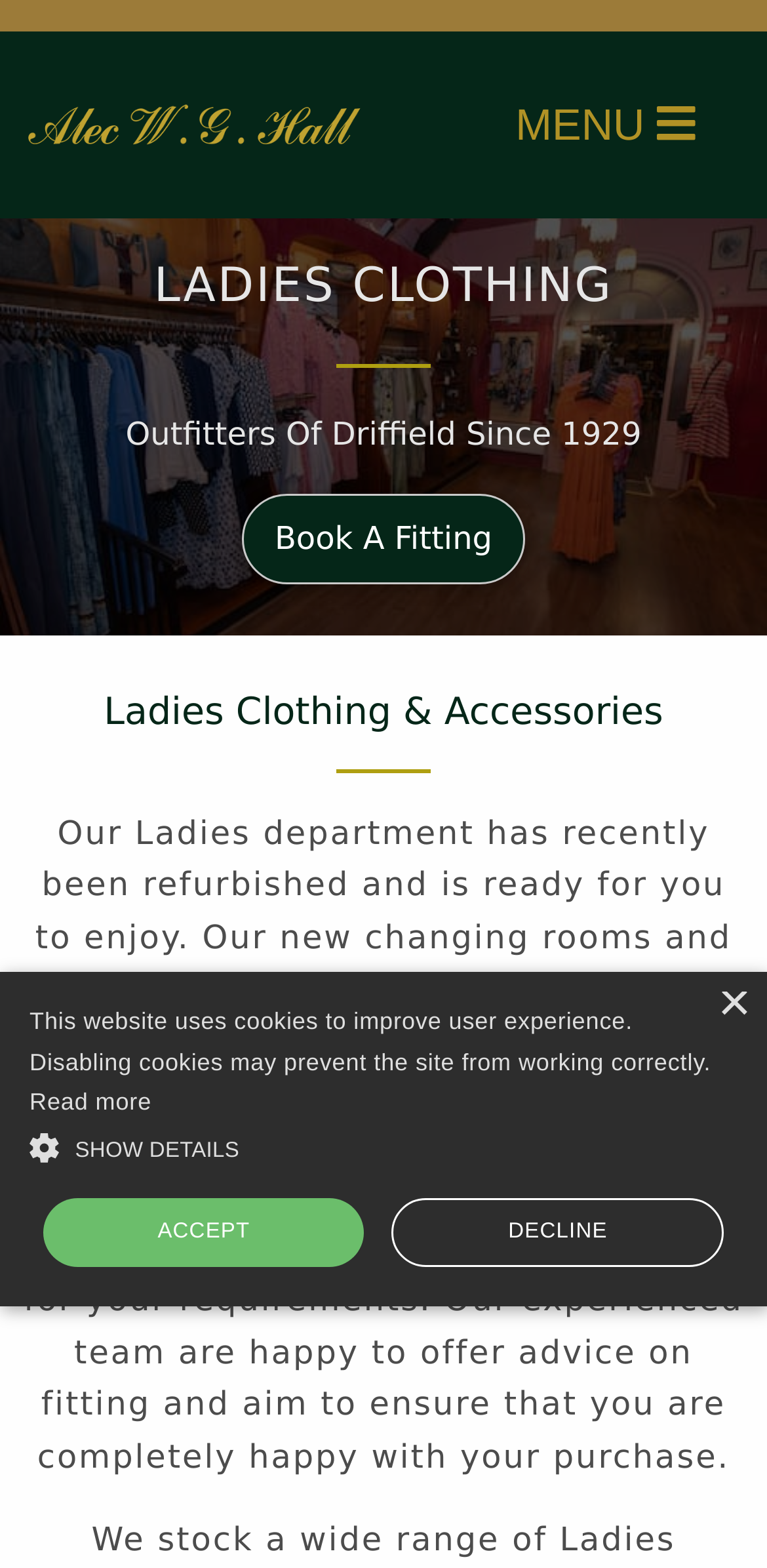Please locate the bounding box coordinates of the element that needs to be clicked to achieve the following instruction: "Read more about cookies". The coordinates should be four float numbers between 0 and 1, i.e., [left, top, right, bottom].

[0.038, 0.694, 0.198, 0.711]